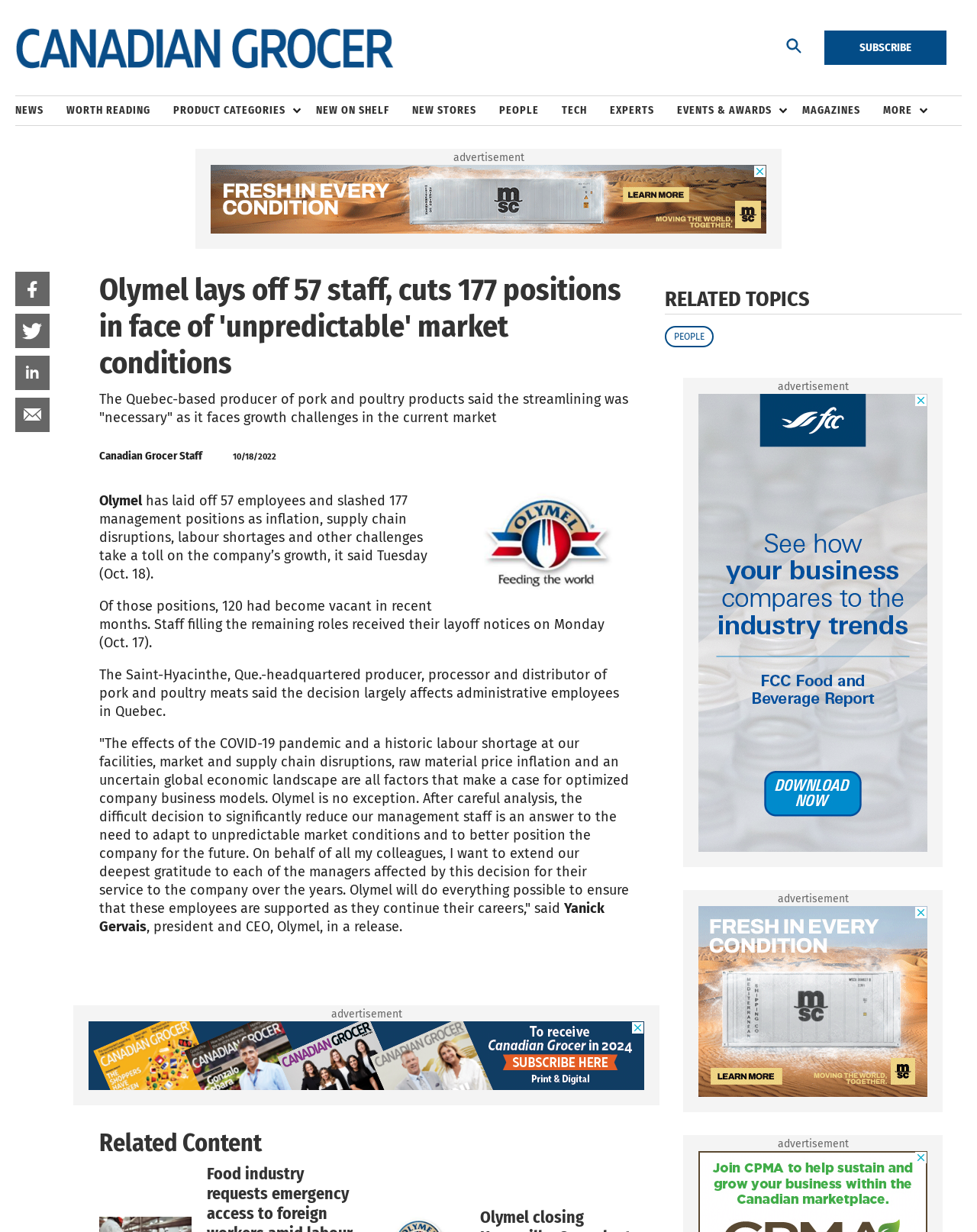Create a detailed summary of all the visual and textual information on the webpage.

This webpage is an article from Canadian Grocer, a news website focused on the grocery industry. At the top of the page, there is a logo and a navigation menu with various categories such as "NEWS", "WORTH READING", "PRODUCT CATEGORIES", and more. Below the navigation menu, there are several buttons and images, including a "SUBSCRIBE" link and a "Canadian Grocer" desktop logo.

The main content of the article is located in the middle of the page, with a heading that reads "Olymel lays off 57 staff, cuts 177 positions in face of 'unpredictable' market conditions". Below the heading, there is a brief summary of the article, which states that Olymel, a Quebec-based producer of pork and poultry products, is laying off 57 employees and cutting 177 management positions due to growth challenges in the current market.

The article itself is divided into several paragraphs, with the first paragraph providing more details about the layoffs and the affected employees. The subsequent paragraphs quote the president and CEO of Olymel, Yanick Gervais, explaining the reasons behind the decision and expressing gratitude to the affected employees.

On the right side of the page, there are several advertisements and related content sections, including a "RELATED TOPICS" section with a link to "PEOPLE" and several iframes containing advertisements. At the bottom of the page, there are more advertisements and a "MORE" button.

Throughout the page, there are several social media buttons, including Facebook, Twitter, LinkedIn, and email, allowing users to share the article on various platforms.